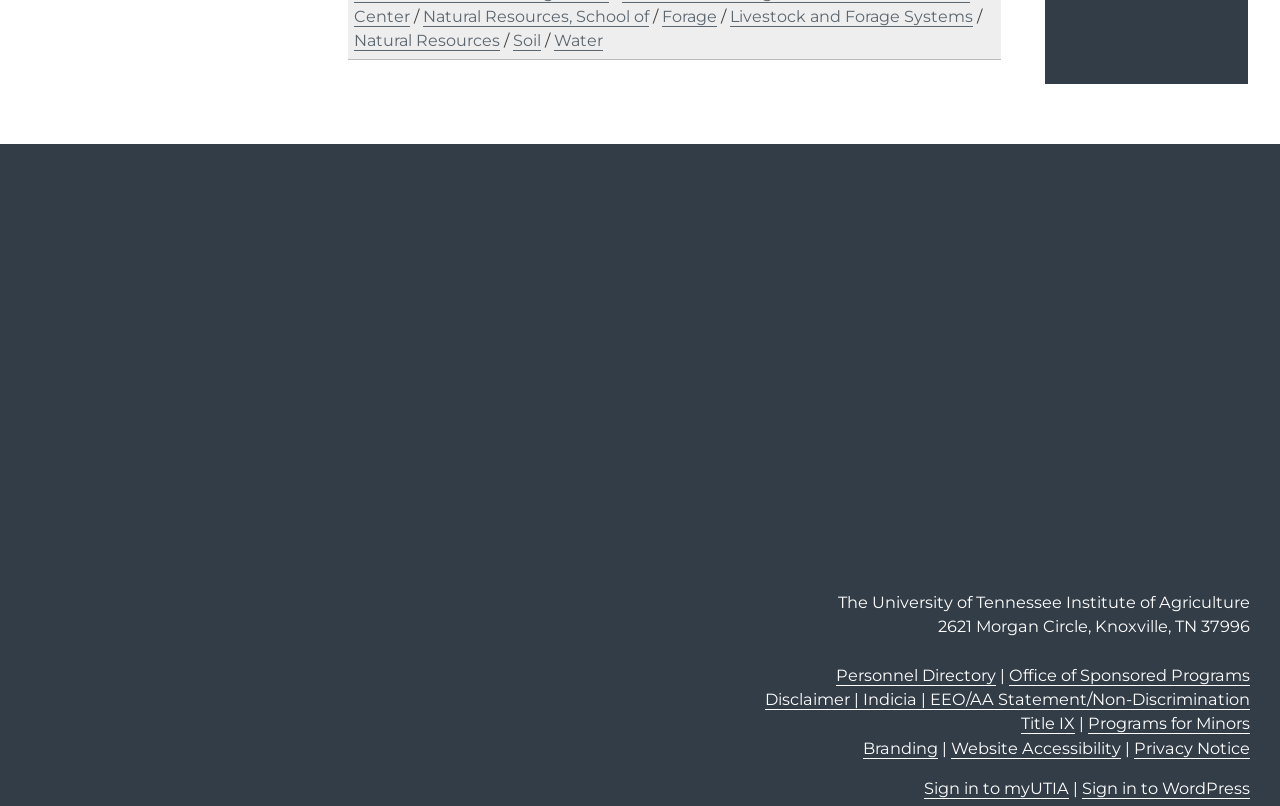Please locate the bounding box coordinates of the element's region that needs to be clicked to follow the instruction: "Visit the Forage page". The bounding box coordinates should be provided as four float numbers between 0 and 1, i.e., [left, top, right, bottom].

[0.517, 0.008, 0.56, 0.033]